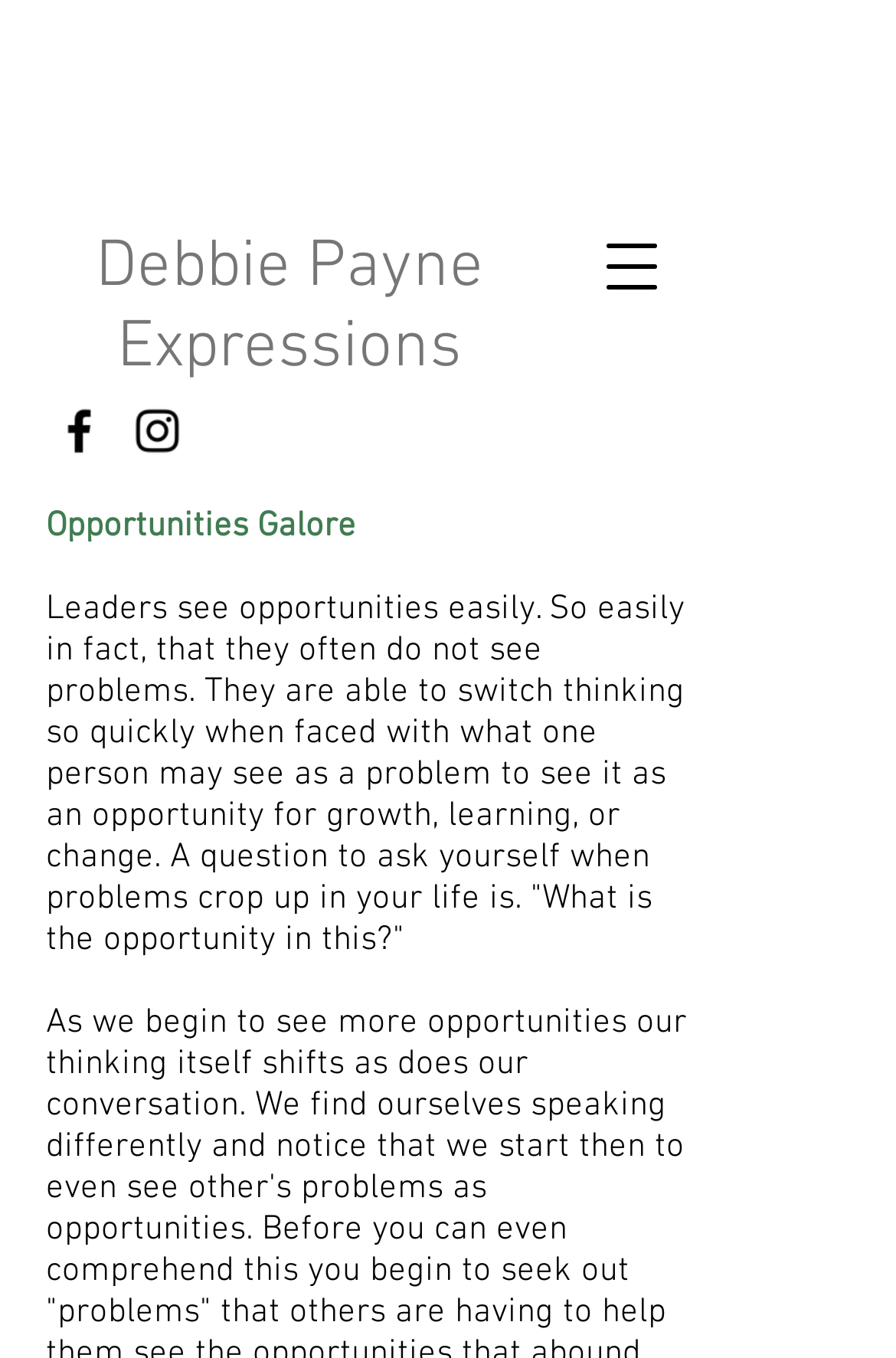Predict the bounding box coordinates of the UI element that matches this description: "Debbie Payne Expressions". The coordinates should be in the format [left, top, right, bottom] with each value between 0 and 1.

[0.106, 0.168, 0.54, 0.286]